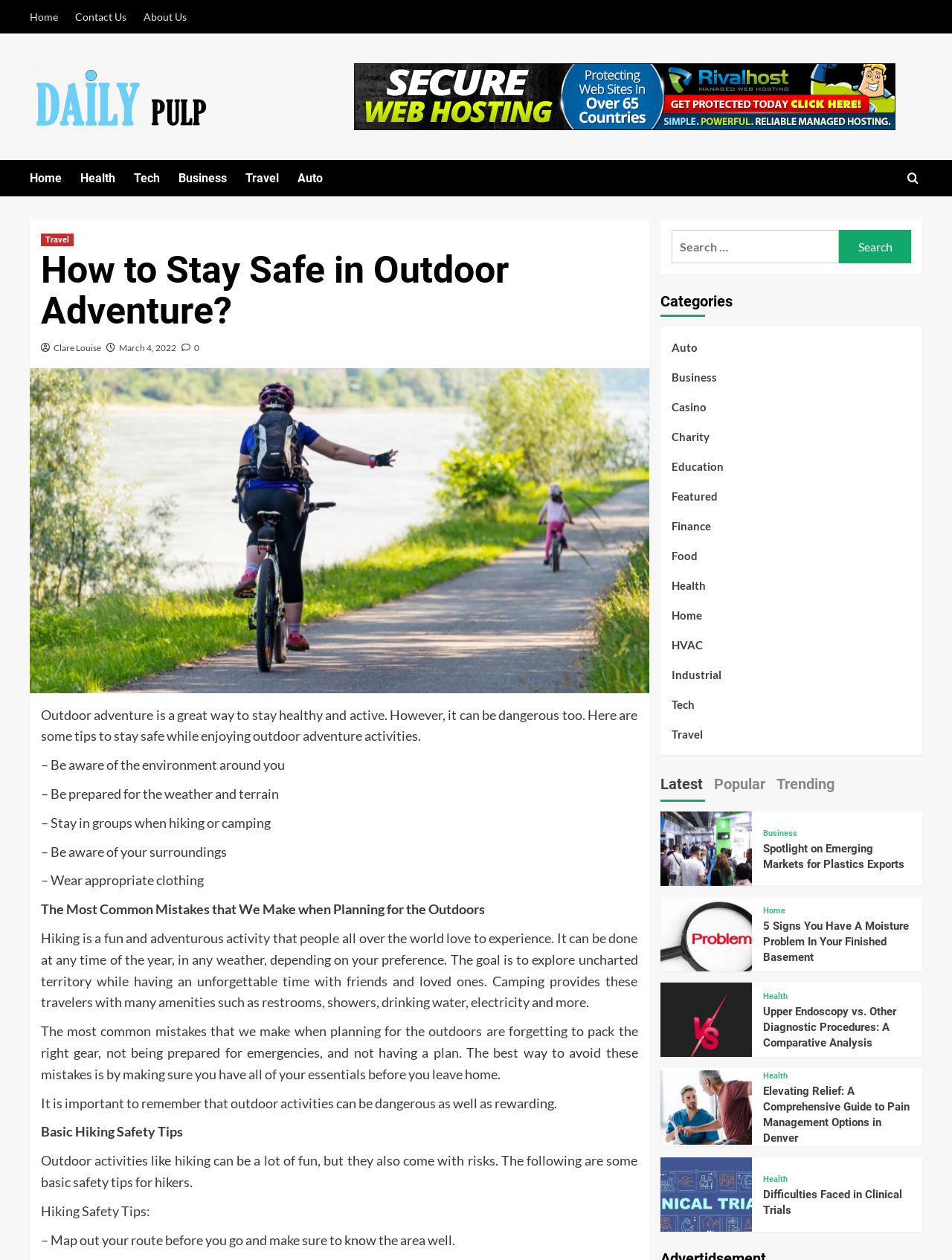Identify the bounding box coordinates of the region that should be clicked to execute the following instruction: "Call the dentist hotline".

None